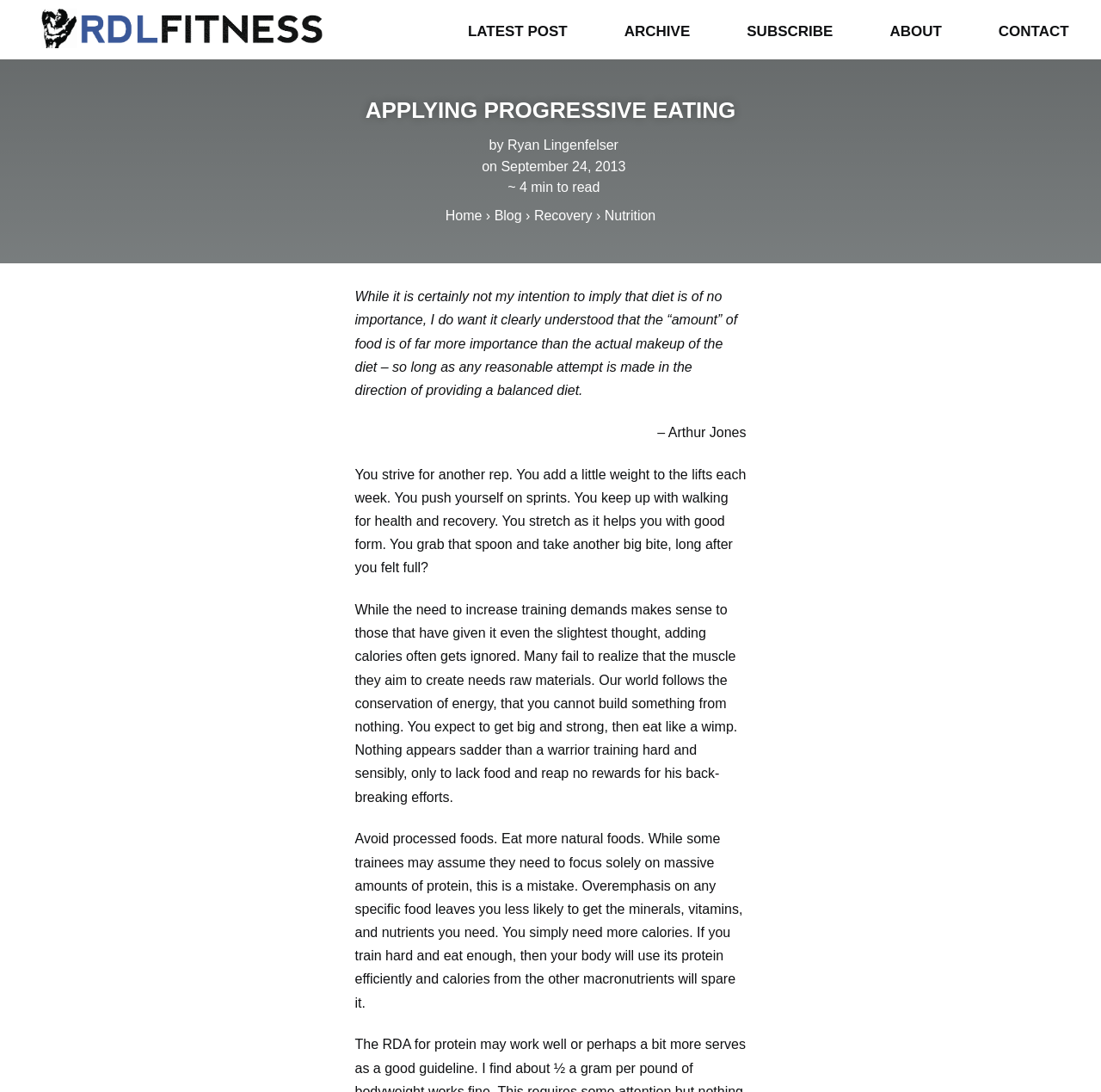With reference to the screenshot, provide a detailed response to the question below:
How many links are there in the top navigation bar?

I counted the number of link elements in the top navigation bar, which are 'LATEST POST', 'ARCHIVE', 'SUBSCRIBE', 'ABOUT', and 'CONTACT'.